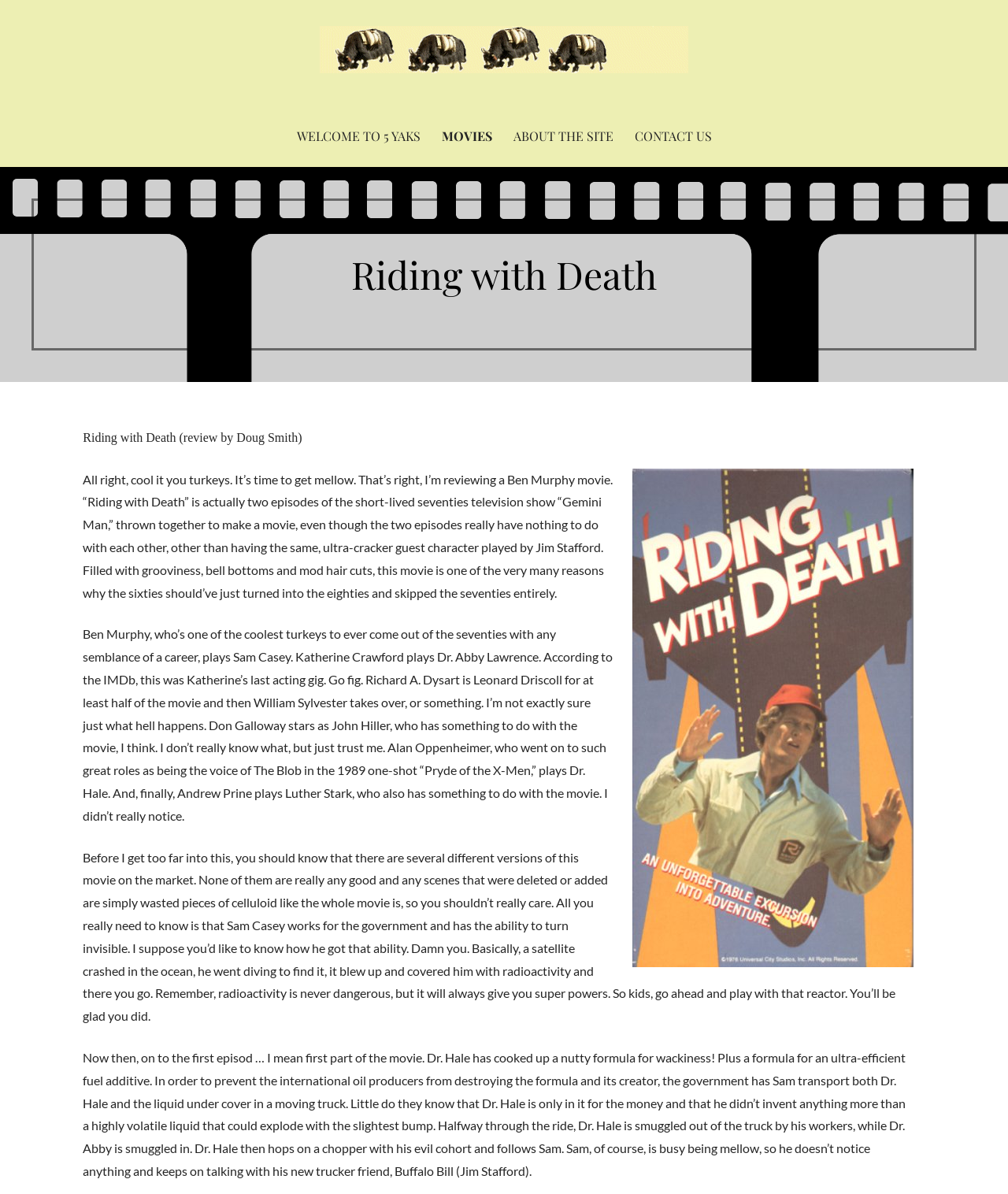What is the name of the movie being reviewed?
Using the image, provide a concise answer in one word or a short phrase.

Riding with Death